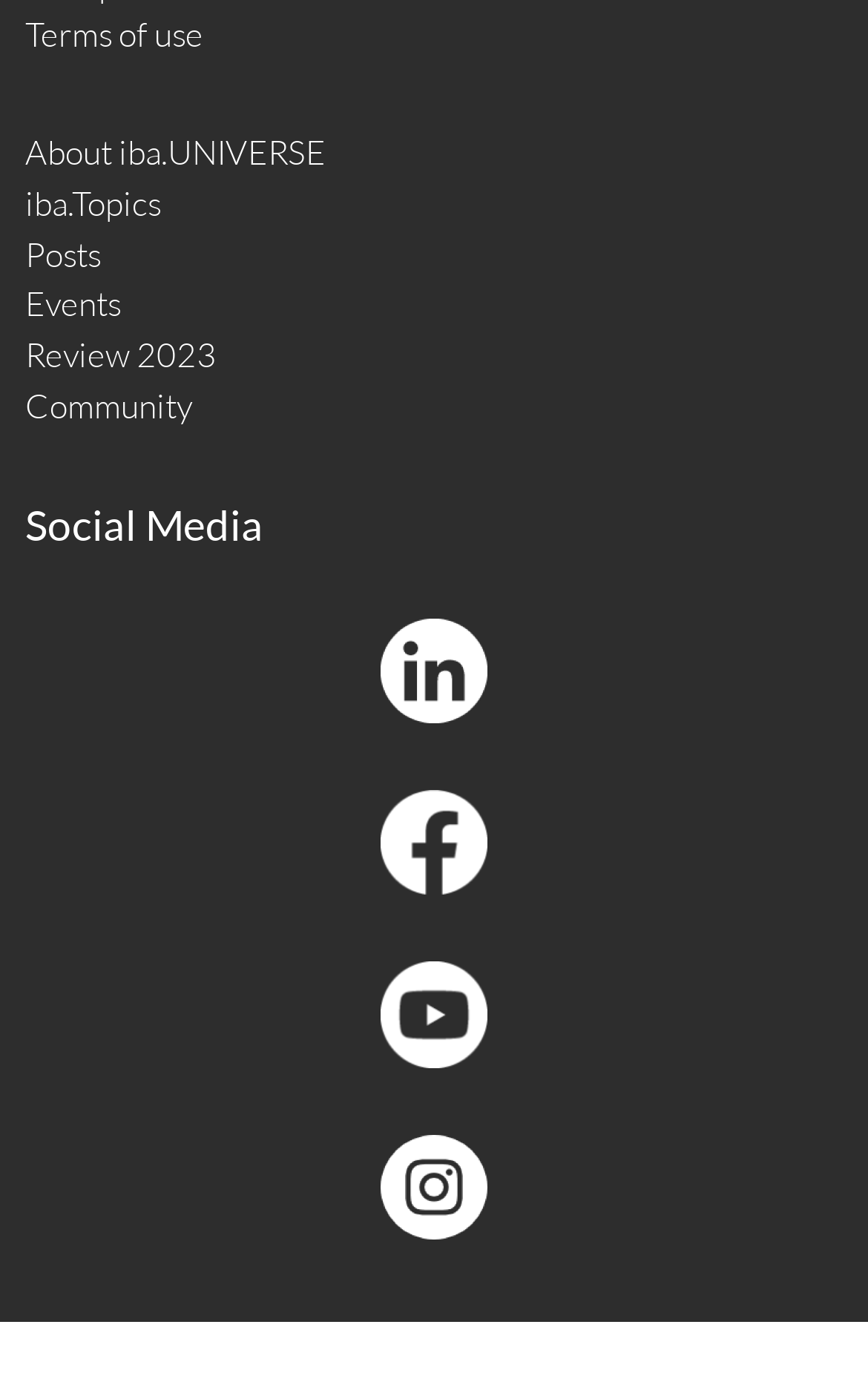Can you find the bounding box coordinates for the element to click on to achieve the instruction: "View legal notice"?

[0.033, 0.525, 0.257, 0.56]